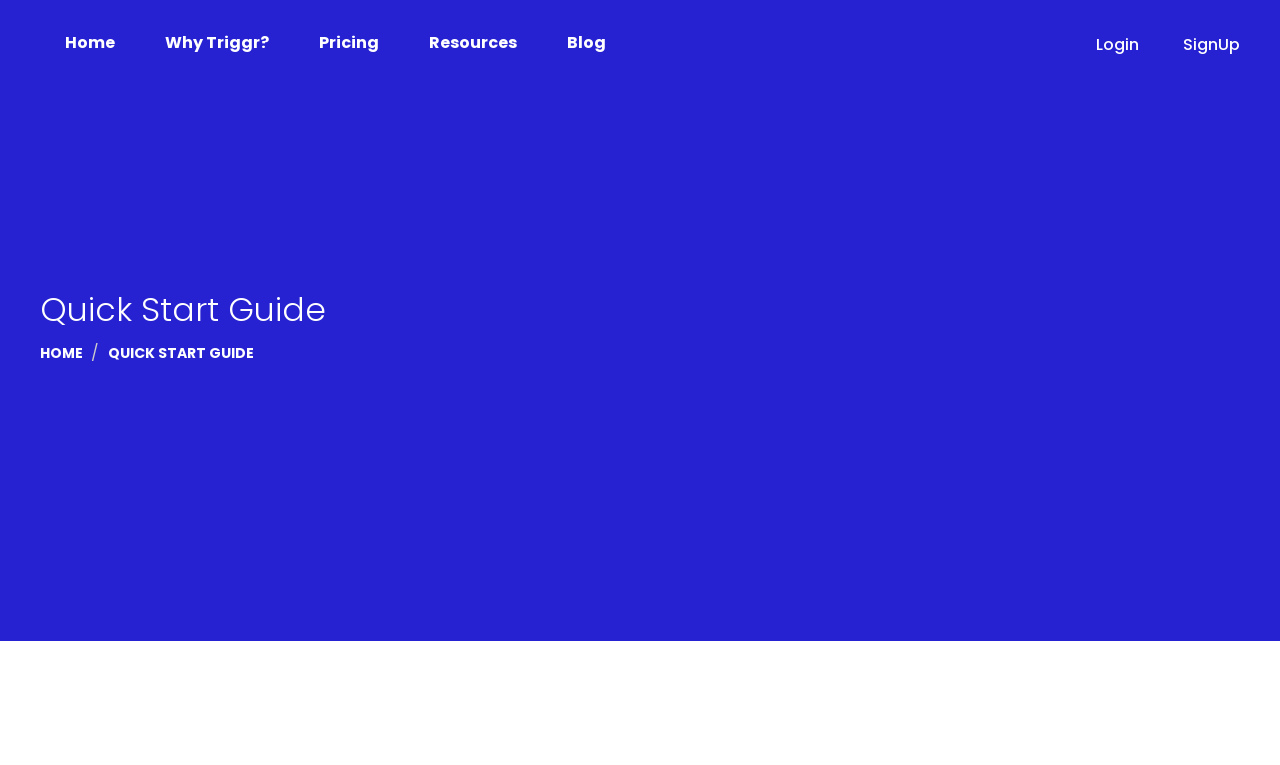Please answer the following query using a single word or phrase: 
What is the text after the 'HOME' link?

/